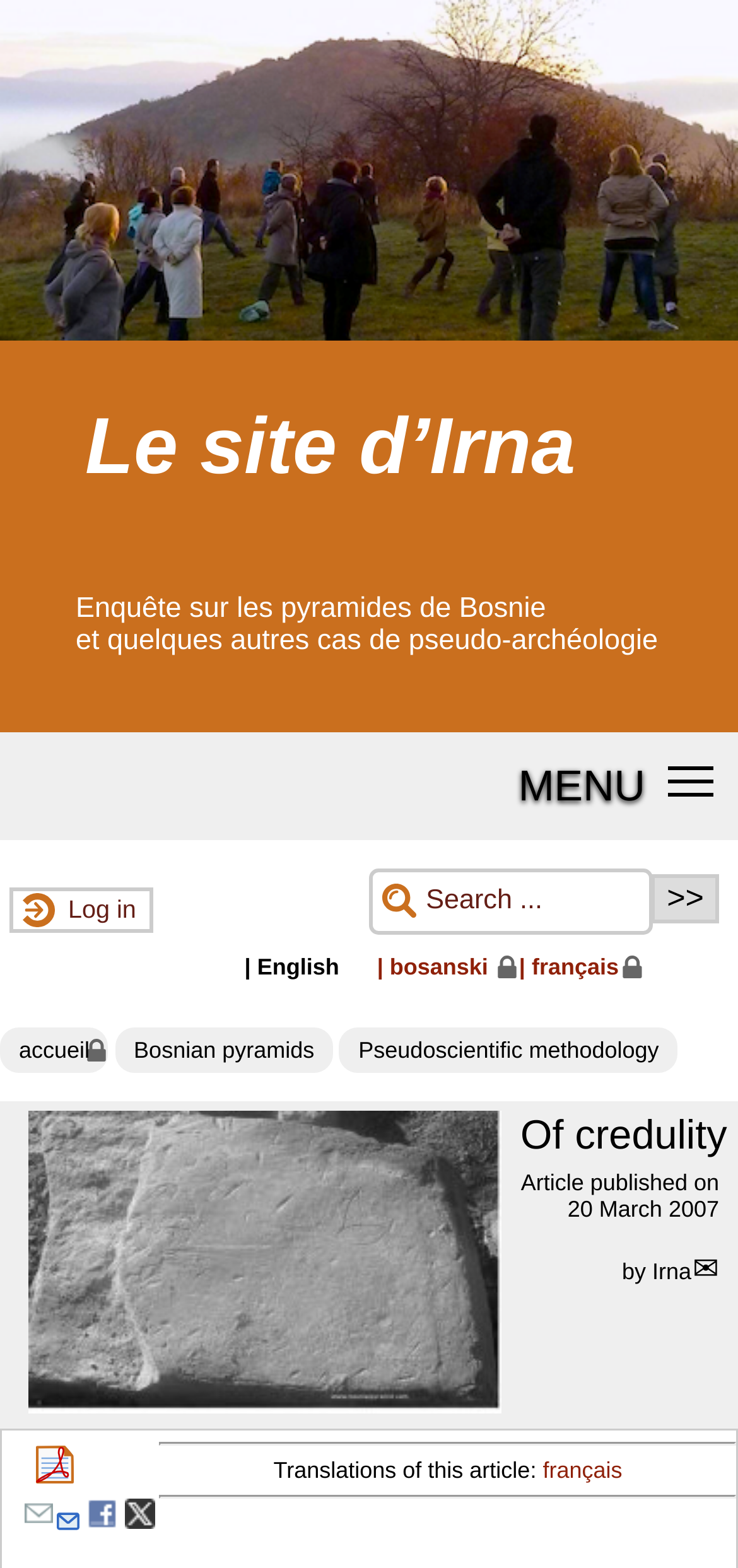Identify the bounding box coordinates of the specific part of the webpage to click to complete this instruction: "Log in".

[0.082, 0.567, 0.195, 0.594]